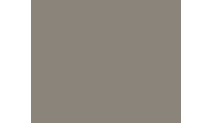Provide an in-depth description of the image.

This image is featured in the blog post titled "Sweetness overload" by Caroline Flake Photography. The post captures a joyful session involving two young girls who revisited the photographer's studio for their third session. The narrative emphasizes the delightful chaos typical of sibling interactions, highlighting their differing desires during the shoot—one wanting to pose while the other was eager to explore. The post invites viewers to engage by commenting on their favorite images, promising more special gifts, and encouraging them to connect on Facebook for future updates and promotions. The overall tone radiates warmth and celebratory nostalgia, making it an appealing look back at precious moments shared between siblings.